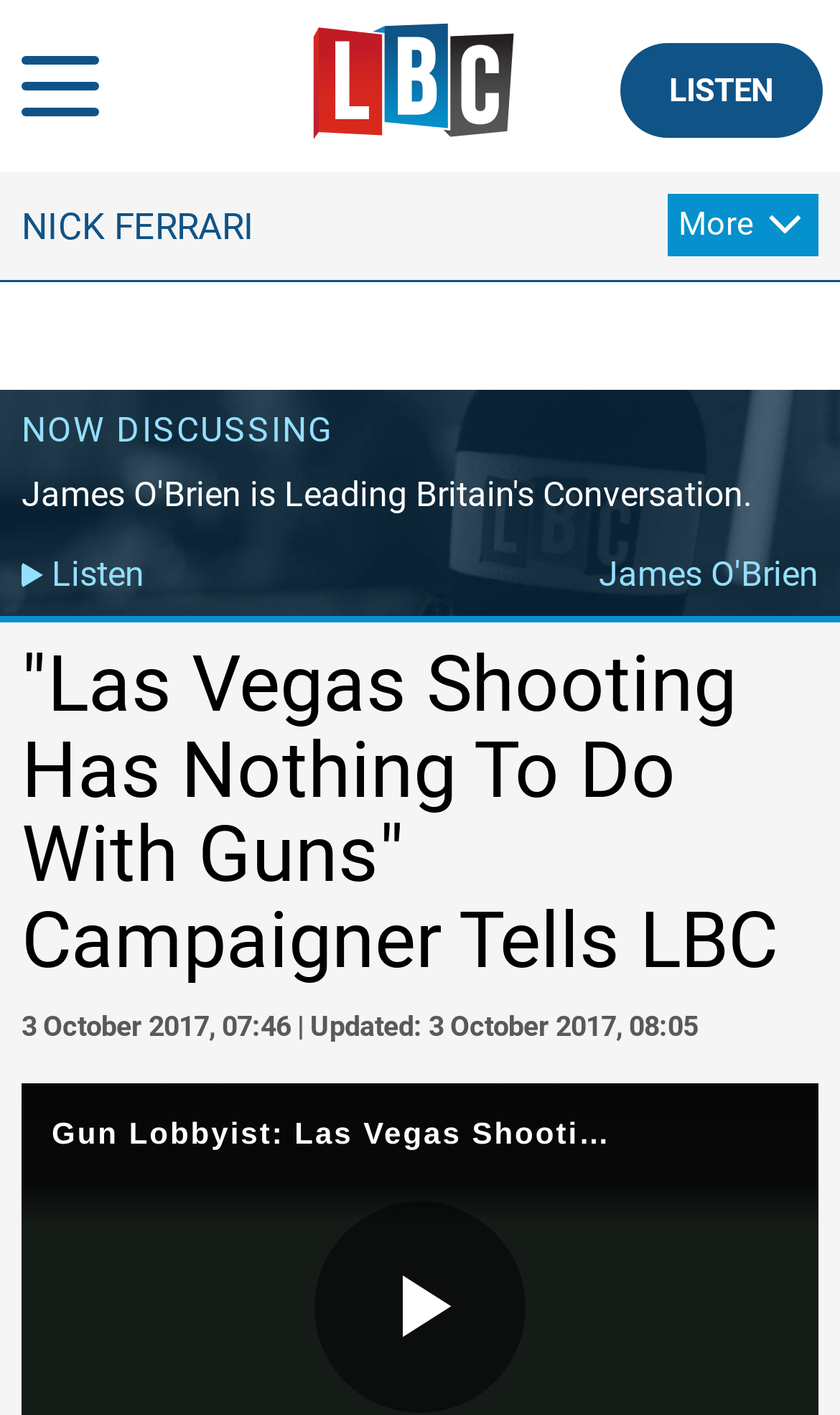Using the information from the screenshot, answer the following question thoroughly:
What is the date of the article?

I found the StaticText element with bounding box coordinates [0.026, 0.714, 0.831, 0.737] containing the text '3 October 2017, 07:46 | Updated: 3 October 2017, 08:05'. This suggests that the date of the article is 3 October 2017.